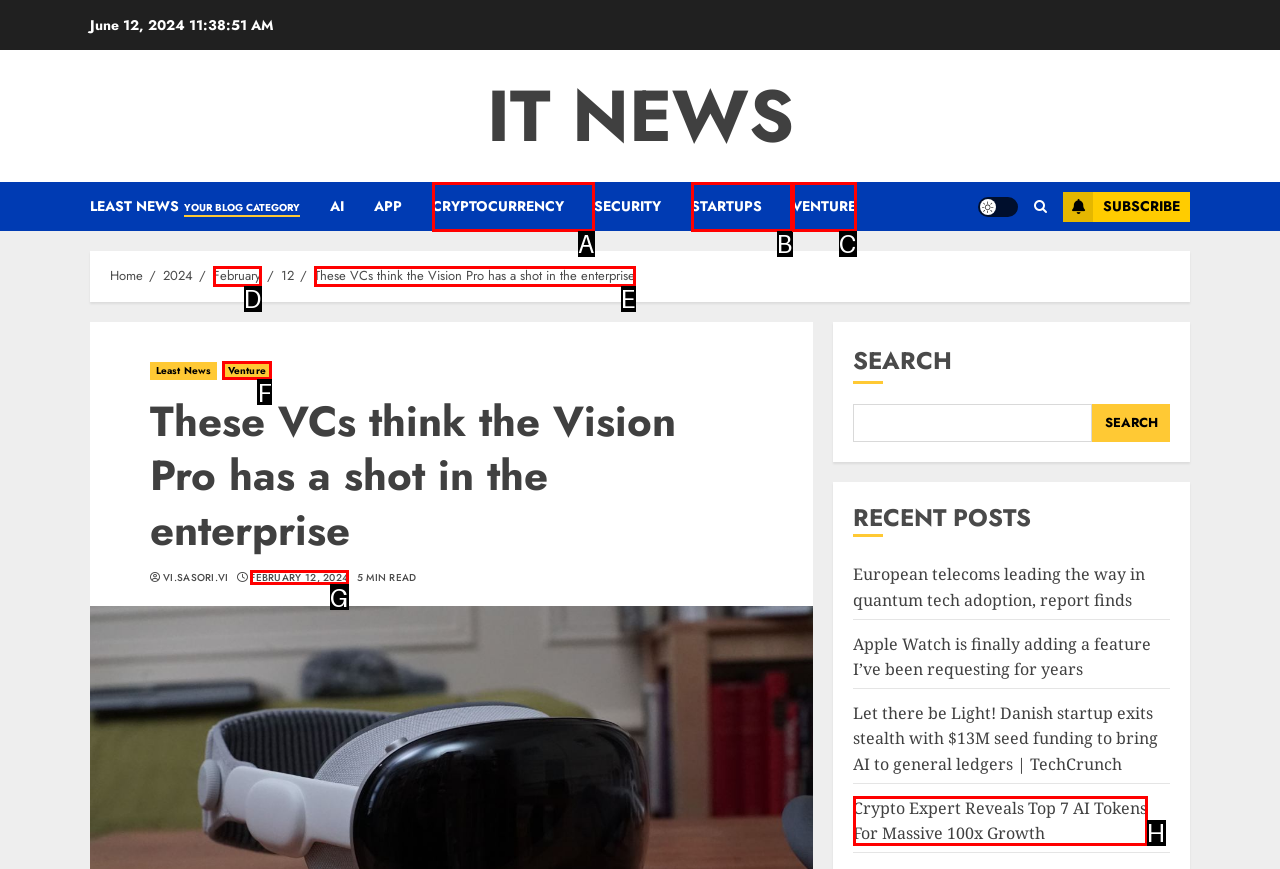Match the description: February 12, 2024 to the correct HTML element. Provide the letter of your choice from the given options.

G